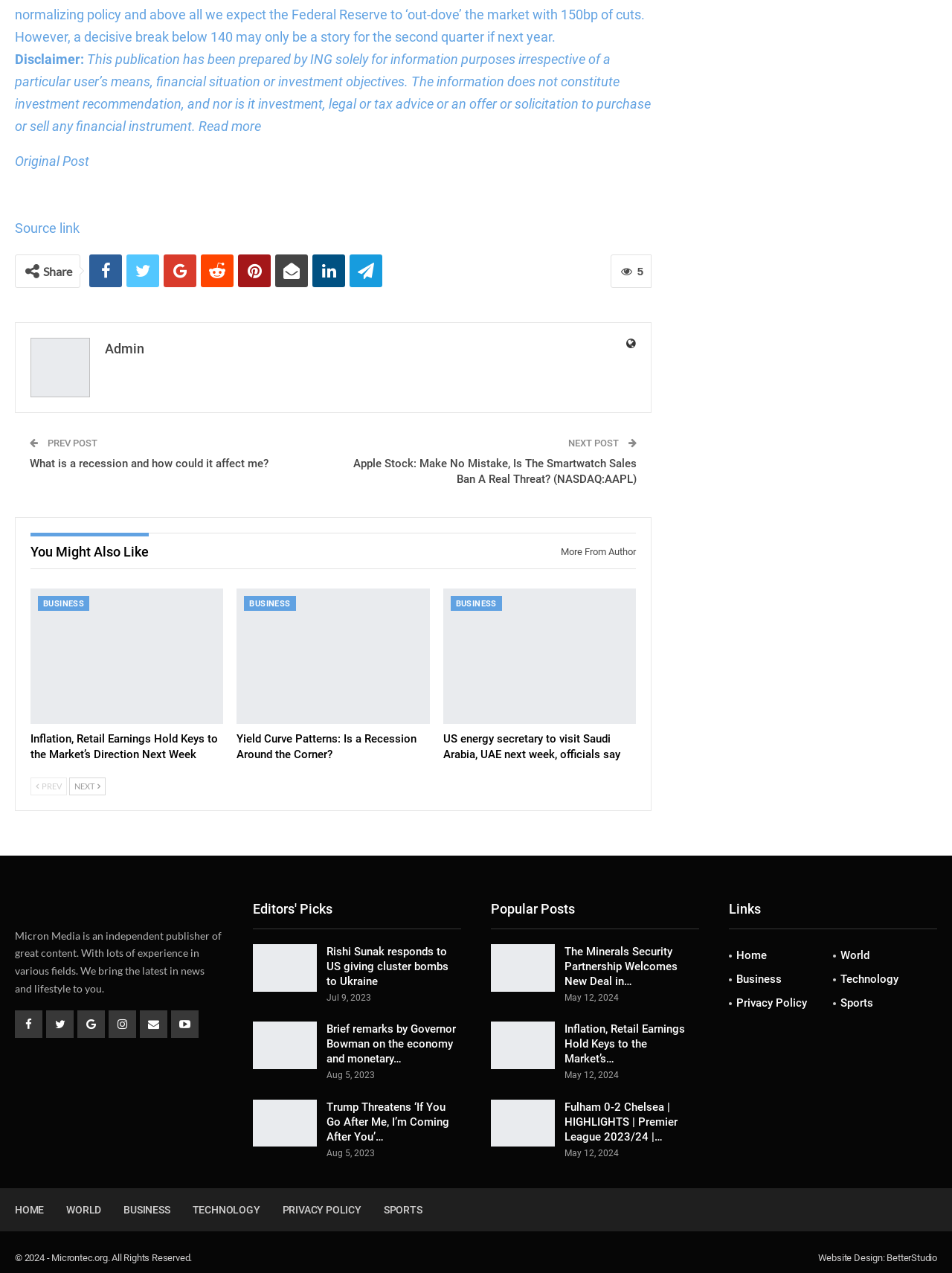How many social media links are there?
Please provide a single word or phrase based on the screenshot.

7